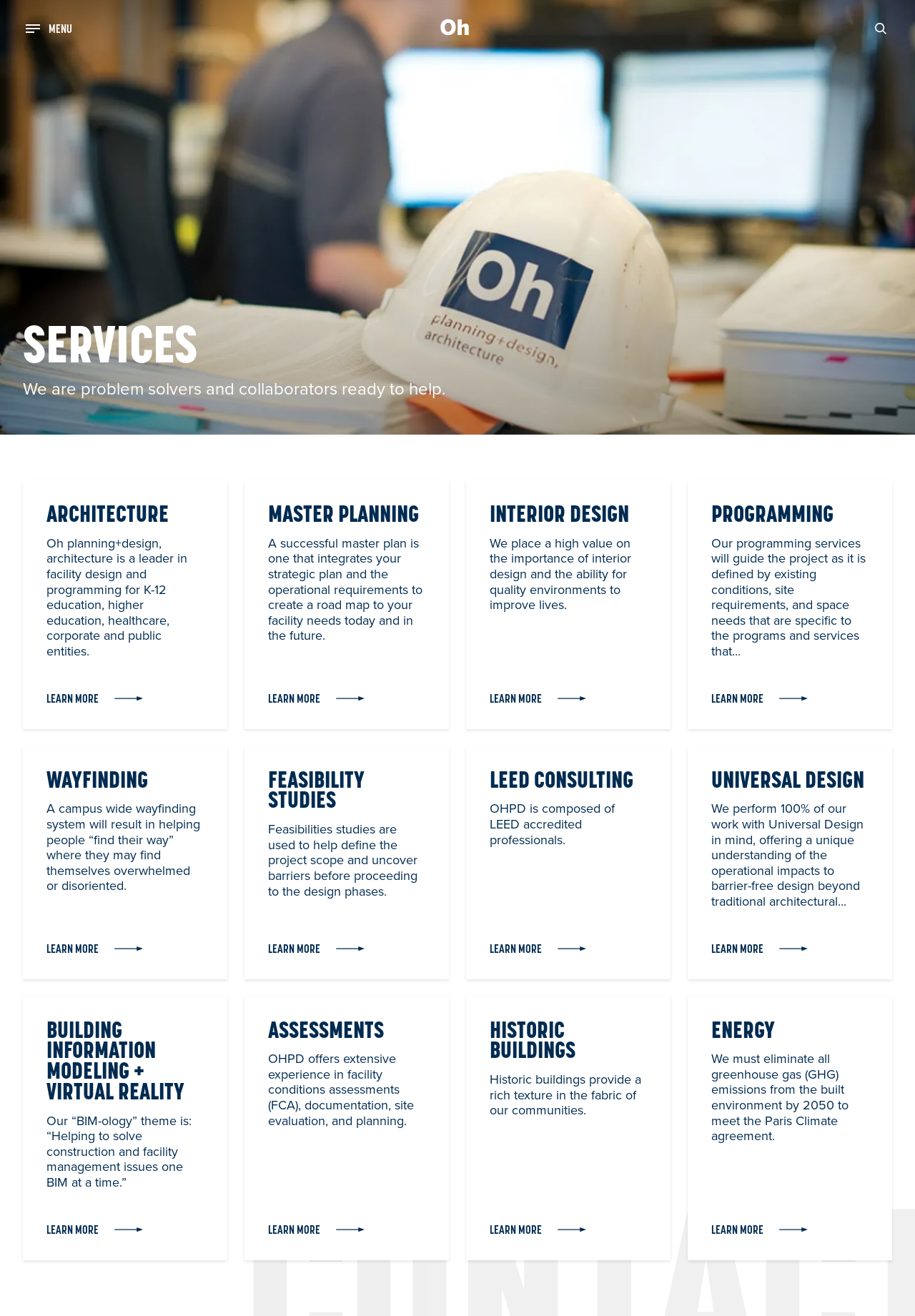Give a one-word or phrase response to the following question: What services does the company offer?

Architecture, Planning, Design, and Programming